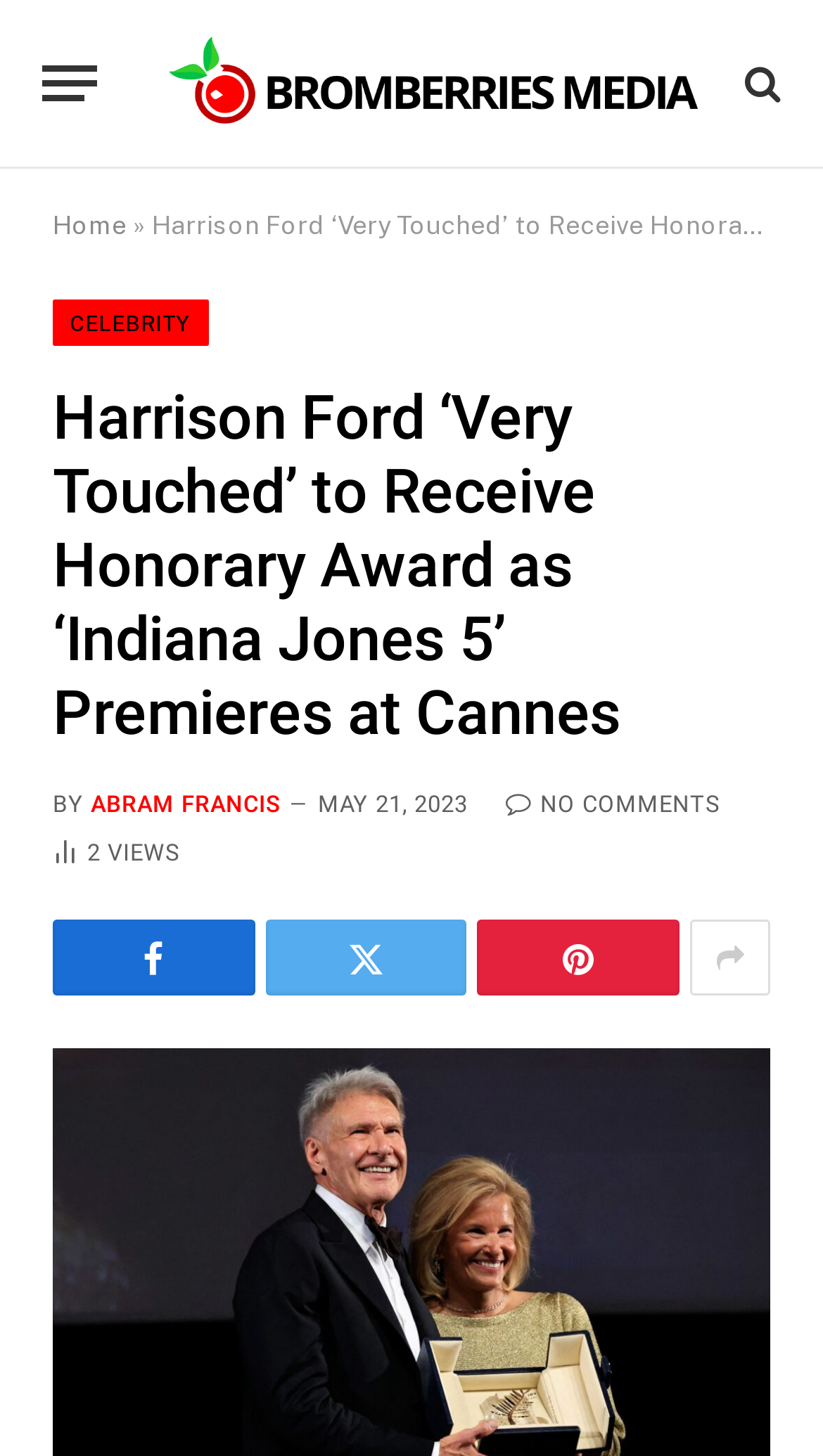Determine the bounding box coordinates for the region that must be clicked to execute the following instruction: "Go to the CELEBRITY section".

[0.064, 0.206, 0.253, 0.238]